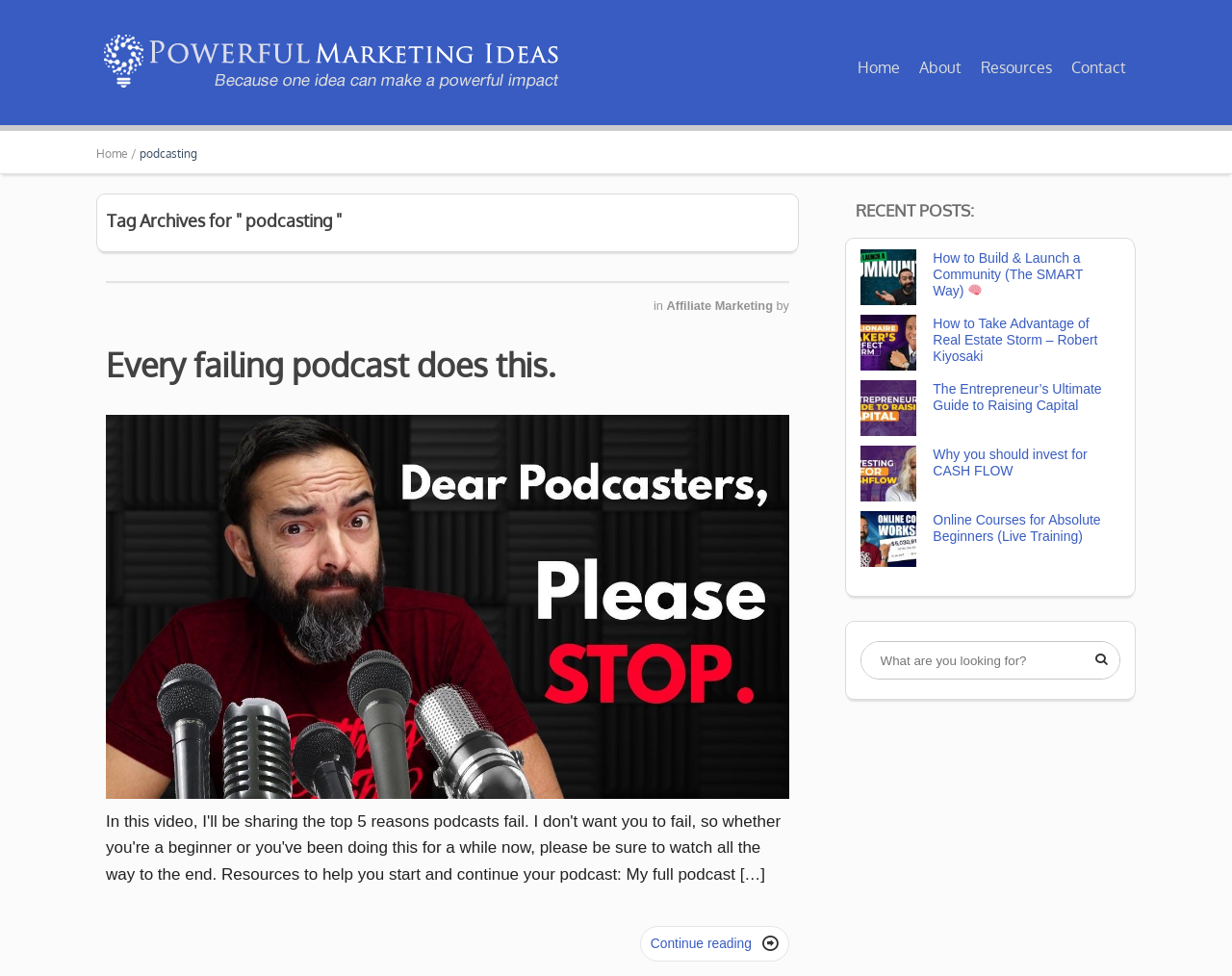Given the description "parent_node: in Affiliate Marketing by", determine the bounding box of the corresponding UI element.

[0.086, 0.425, 0.641, 0.819]